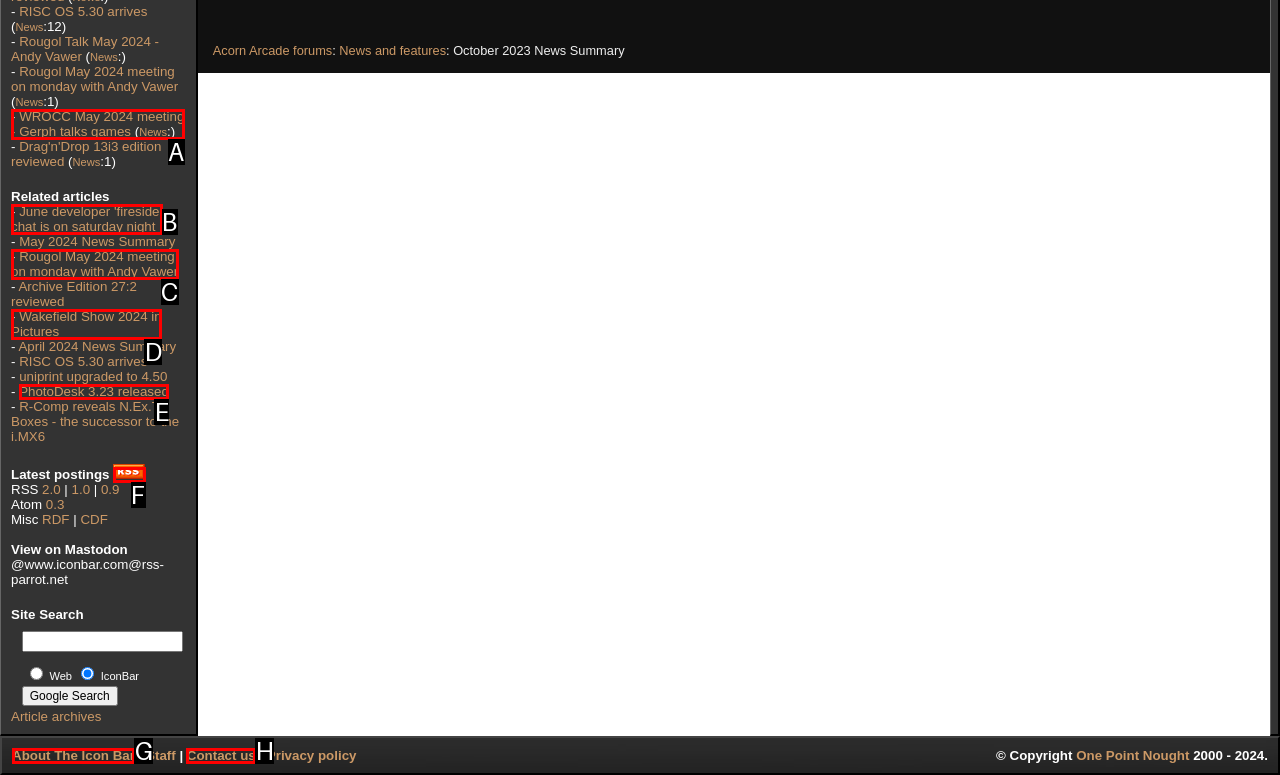Select the appropriate option that fits: Wakefield Show 2024 in Pictures
Reply with the letter of the correct choice.

D